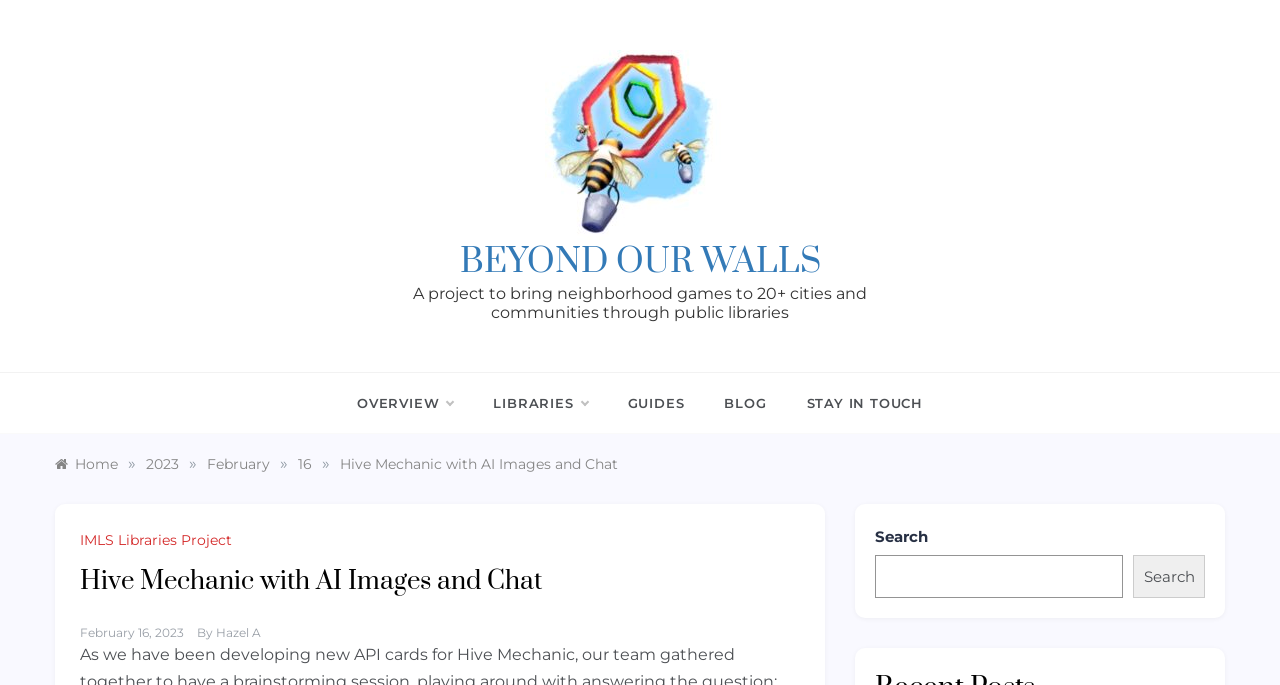Answer this question in one word or a short phrase: How many main sections are in the top menu?

5